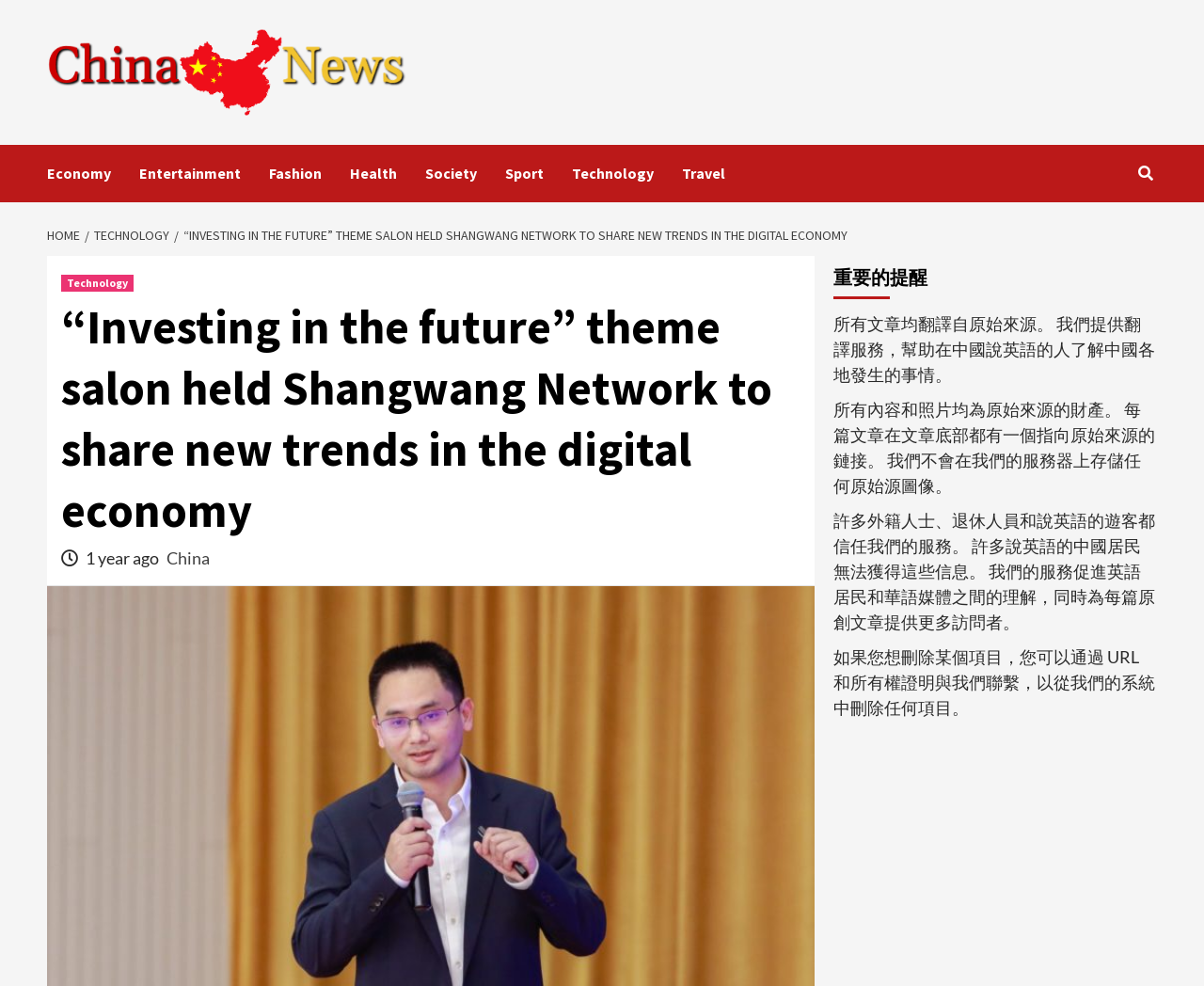What categories are available on the website?
Using the image provided, answer with just one word or phrase.

Economy, Entertainment, Fashion, etc.